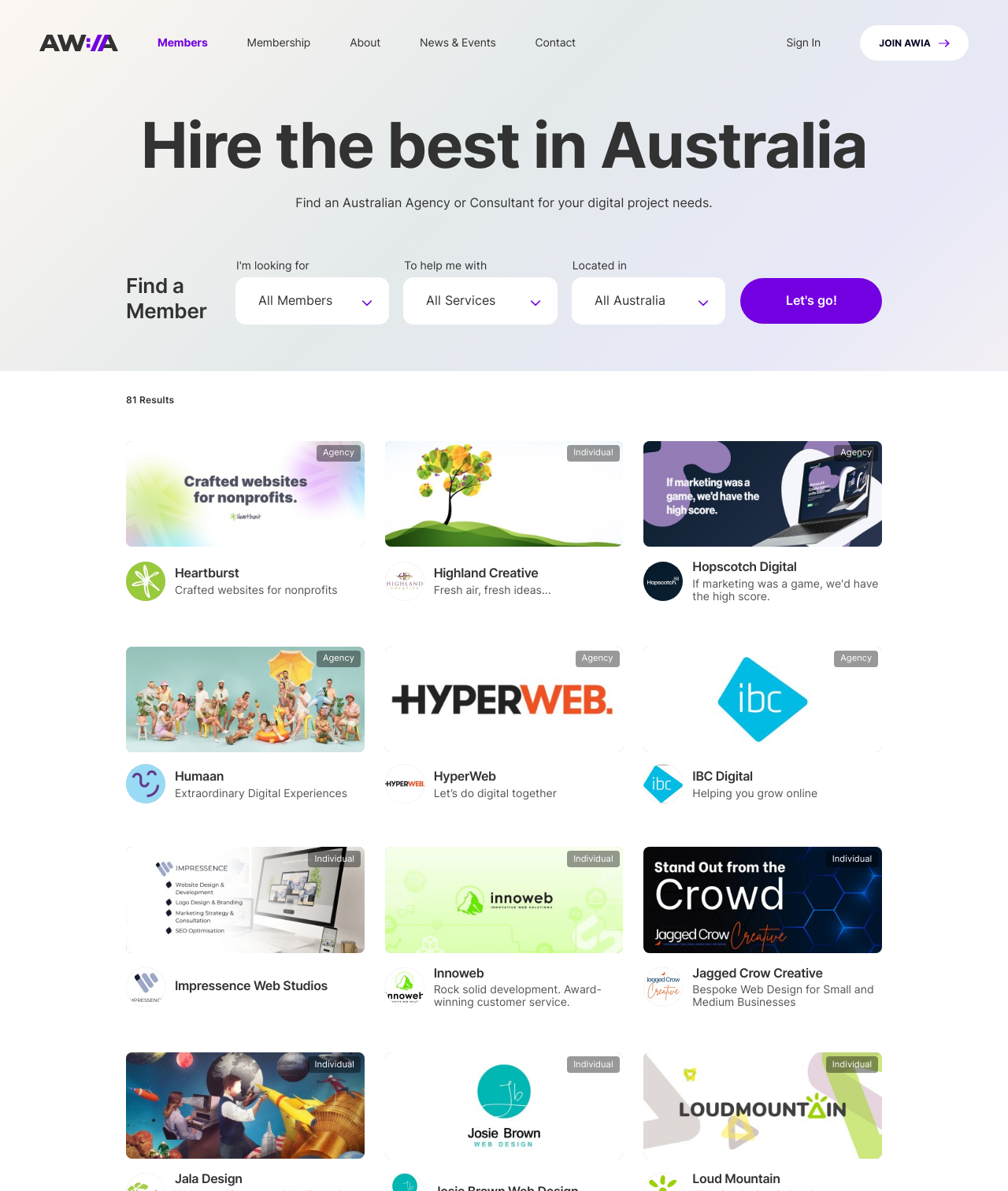Determine the main heading text of the webpage.

Hire the best in Australia